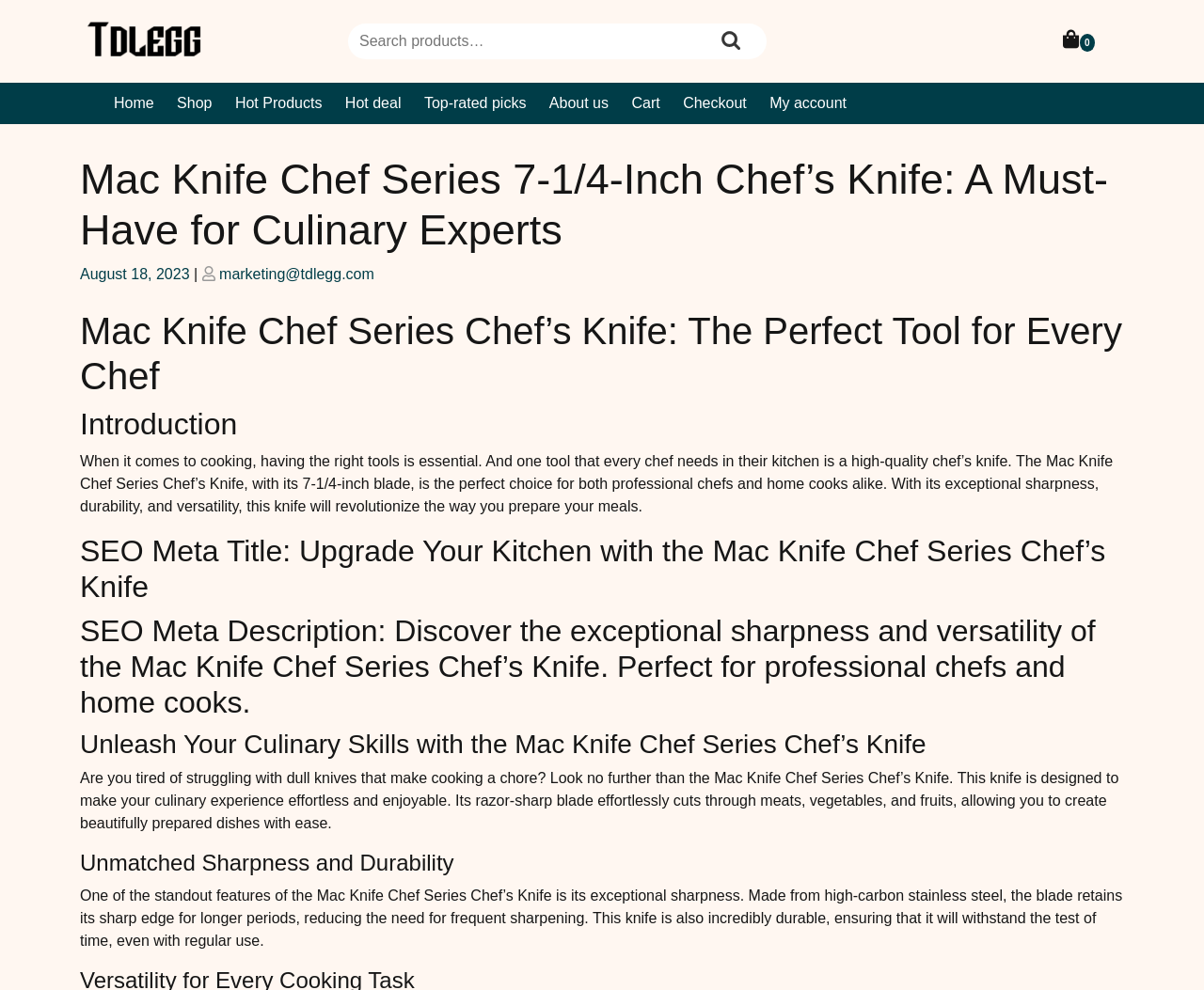Please provide a comprehensive response to the question below by analyzing the image: 
What is the name of the knife being described?

I determined the answer by reading the heading 'Mac Knife Chef Series Chef’s Knife: The Perfect Tool for Every Chef' and the text 'The Mac Knife Chef Series Chef’s Knife, with its 7-1/4-inch blade, is the perfect choice for both professional chefs and home cooks alike.' which indicates that the webpage is describing a specific knife.